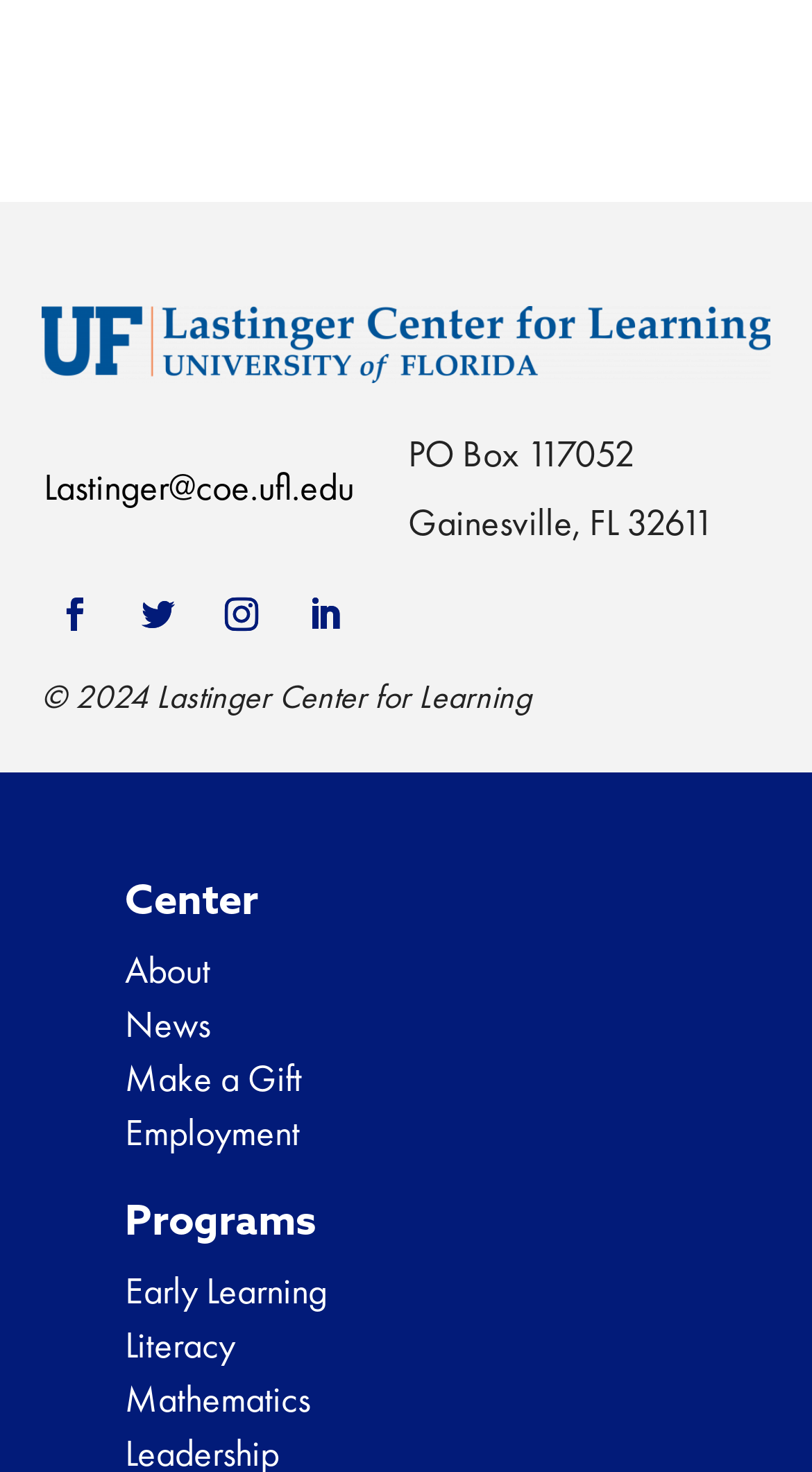Specify the bounding box coordinates of the element's region that should be clicked to achieve the following instruction: "Click the logo". The bounding box coordinates consist of four float numbers between 0 and 1, in the format [left, top, right, bottom].

[0.051, 0.209, 0.949, 0.261]